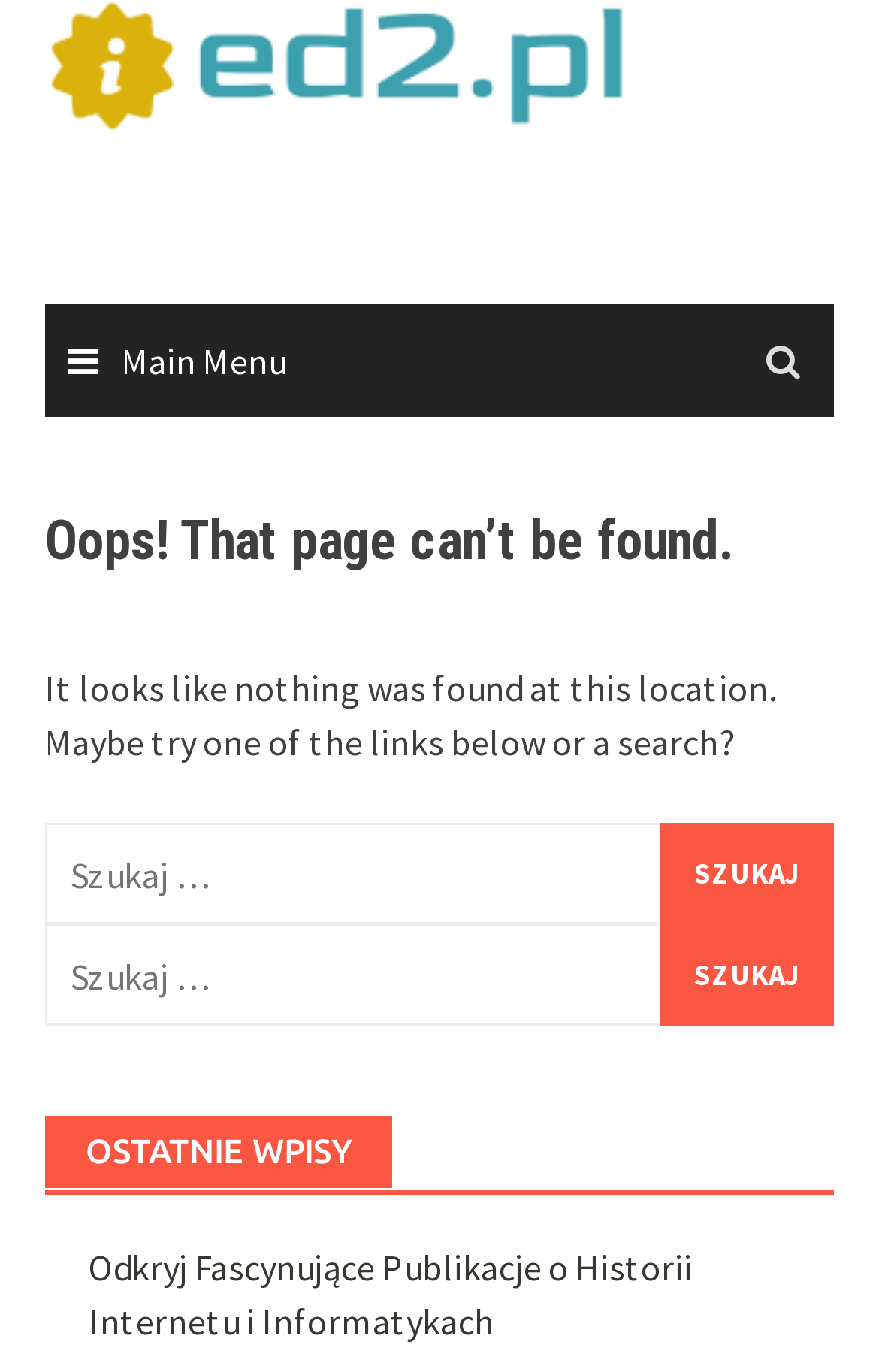Reply to the question with a brief word or phrase: What is the purpose of the search box?

To search for something